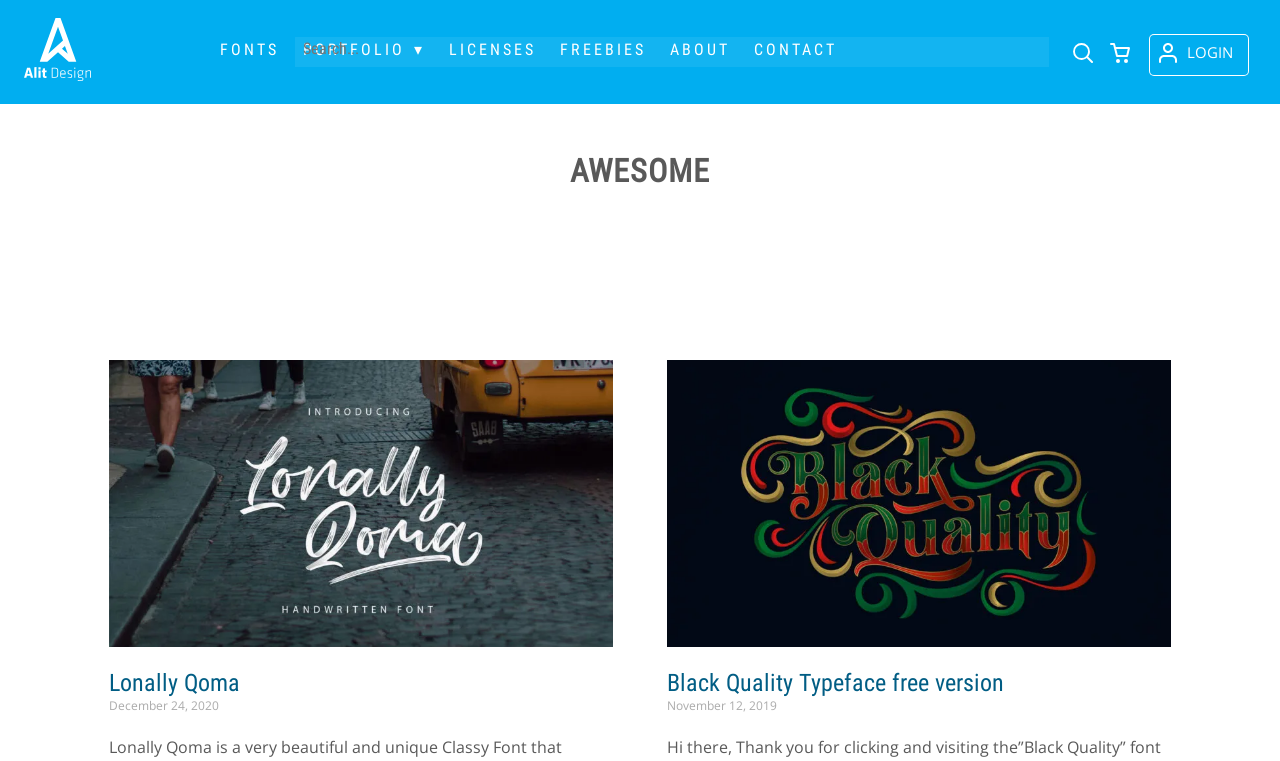Find the bounding box coordinates of the UI element according to this description: "Lonally Qoma".

[0.085, 0.879, 0.188, 0.916]